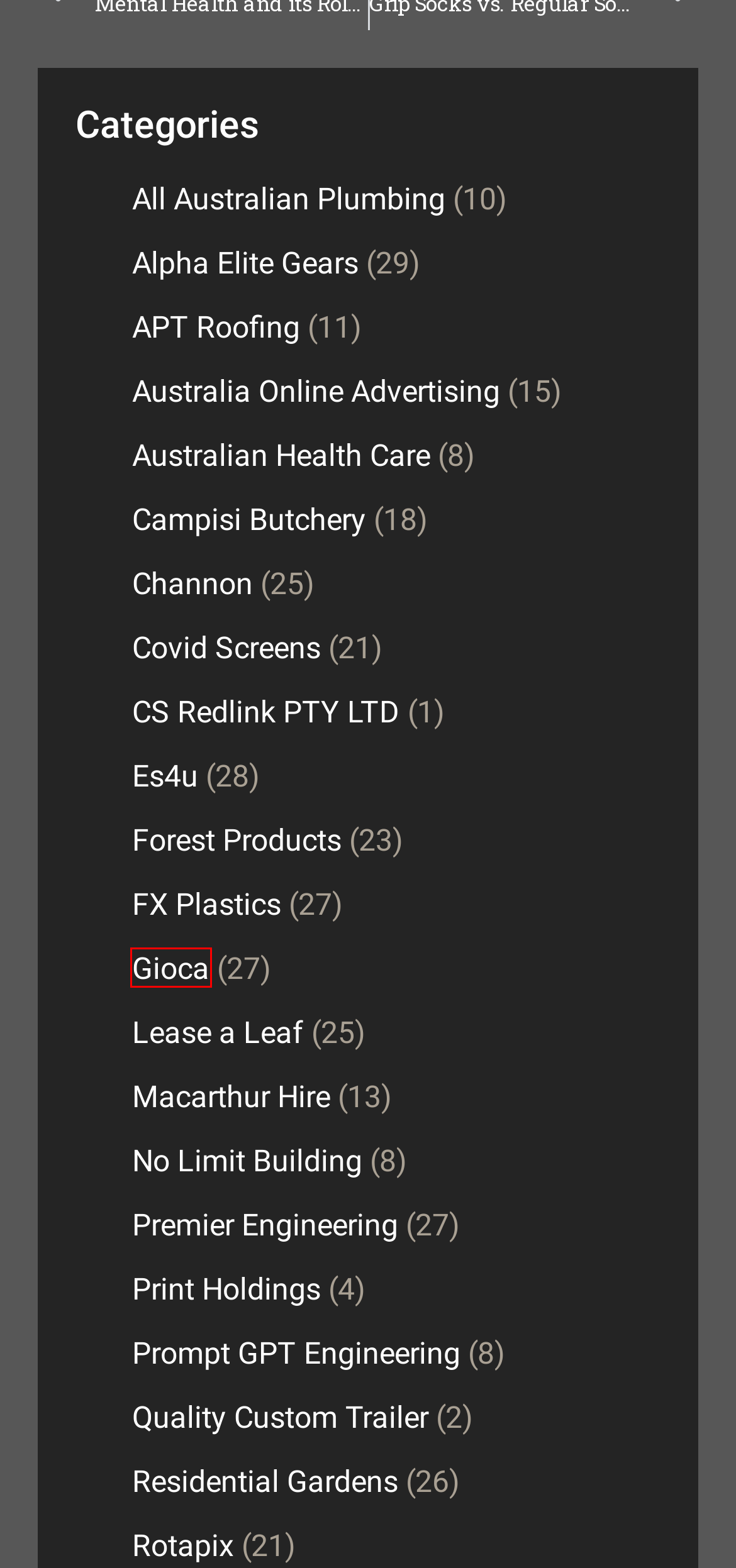Examine the screenshot of a webpage with a red bounding box around a UI element. Your task is to identify the webpage description that best corresponds to the new webpage after clicking the specified element. The given options are:
A. Gioca | Content Optimization
B. CS Redlink PTY LTD | Content Optimization
C. Premier Engineering | Content Optimization
D. Rotapix | Content Optimization
E. APT Roofing | Content Optimization
F. Alpha Elite Gears | Content Optimization
G. No Limit Building | Content Optimization
H. Quality Custom Trailer | Content Optimization

A